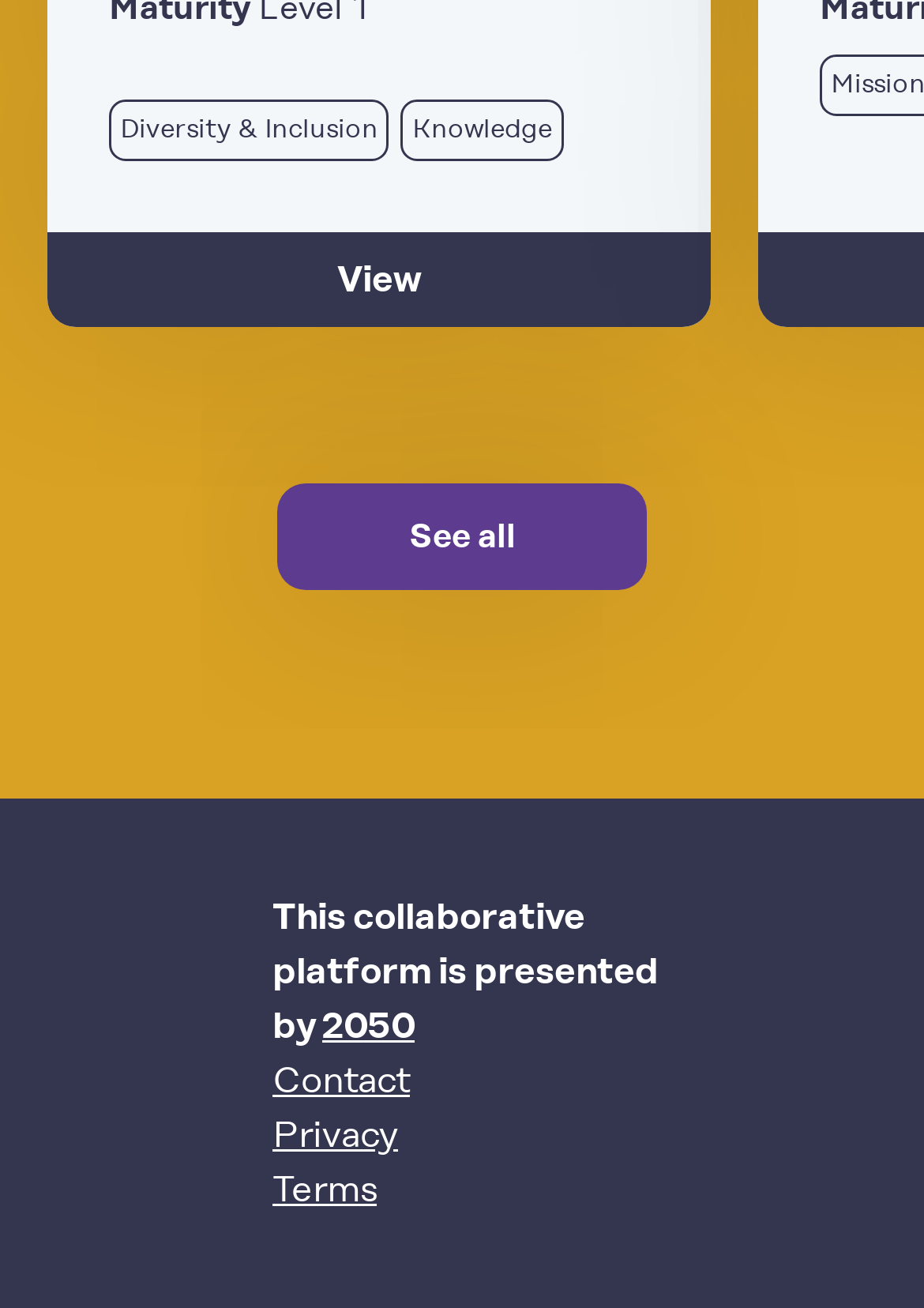Identify the bounding box of the UI component described as: "See all".

[0.3, 0.369, 0.7, 0.452]